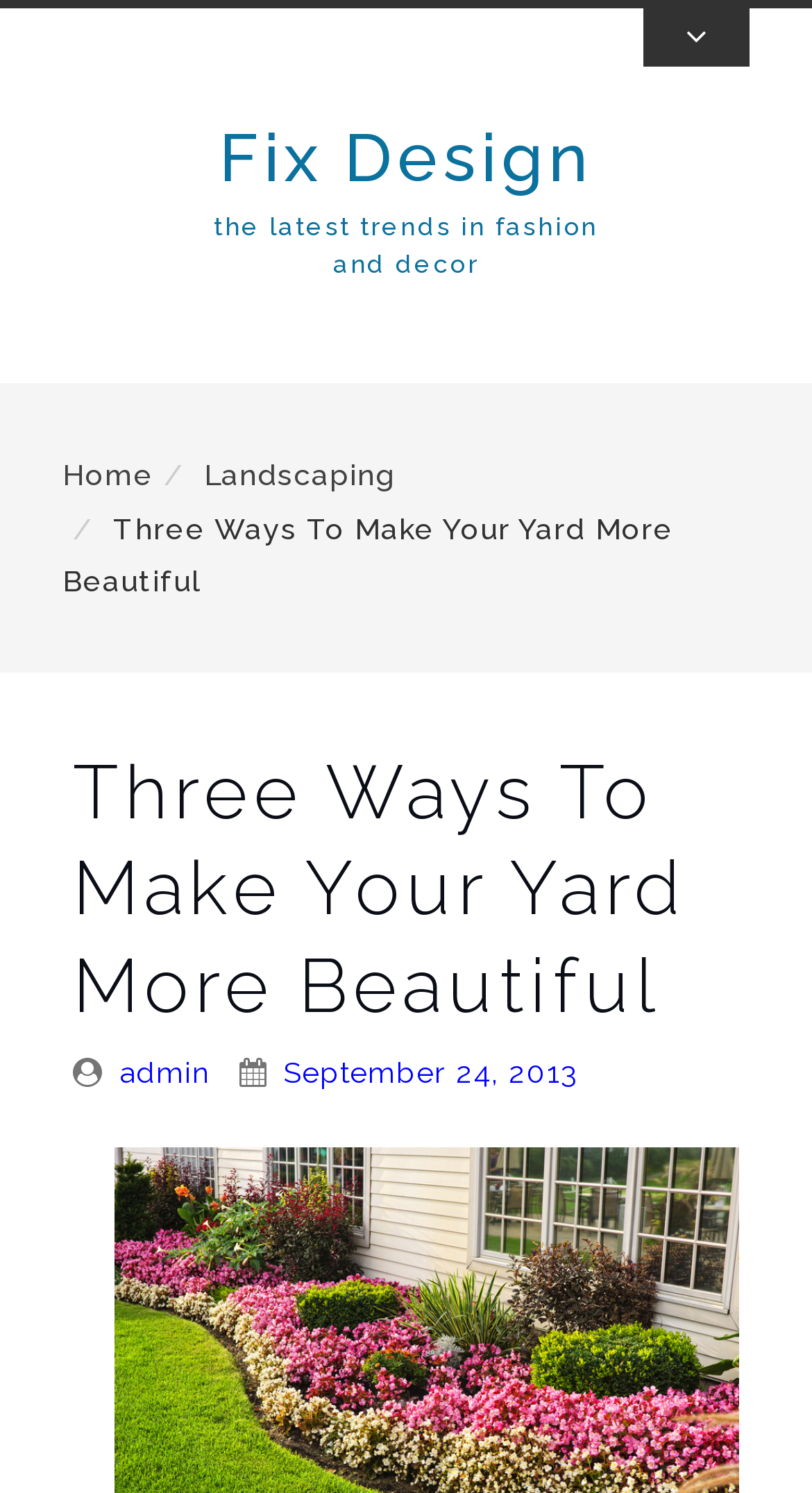Bounding box coordinates are specified in the format (top-left x, top-left y, bottom-right x, bottom-right y). All values are floating point numbers bounded between 0 and 1. Please provide the bounding box coordinate of the region this sentence describes: Fix Design

[0.27, 0.079, 0.73, 0.131]